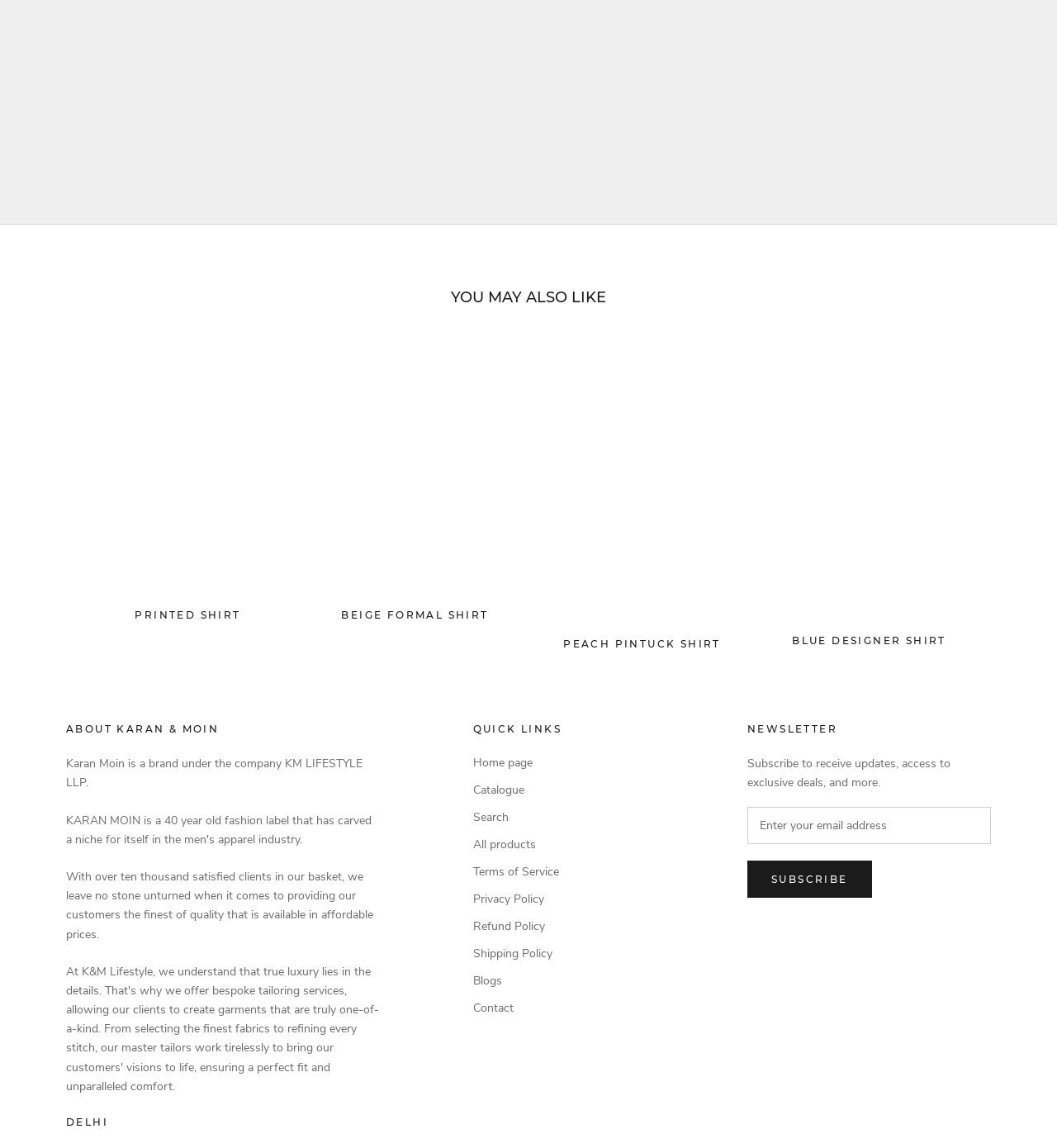Highlight the bounding box coordinates of the region I should click on to meet the following instruction: "Go to the 'Home page'".

[0.447, 0.657, 0.531, 0.672]